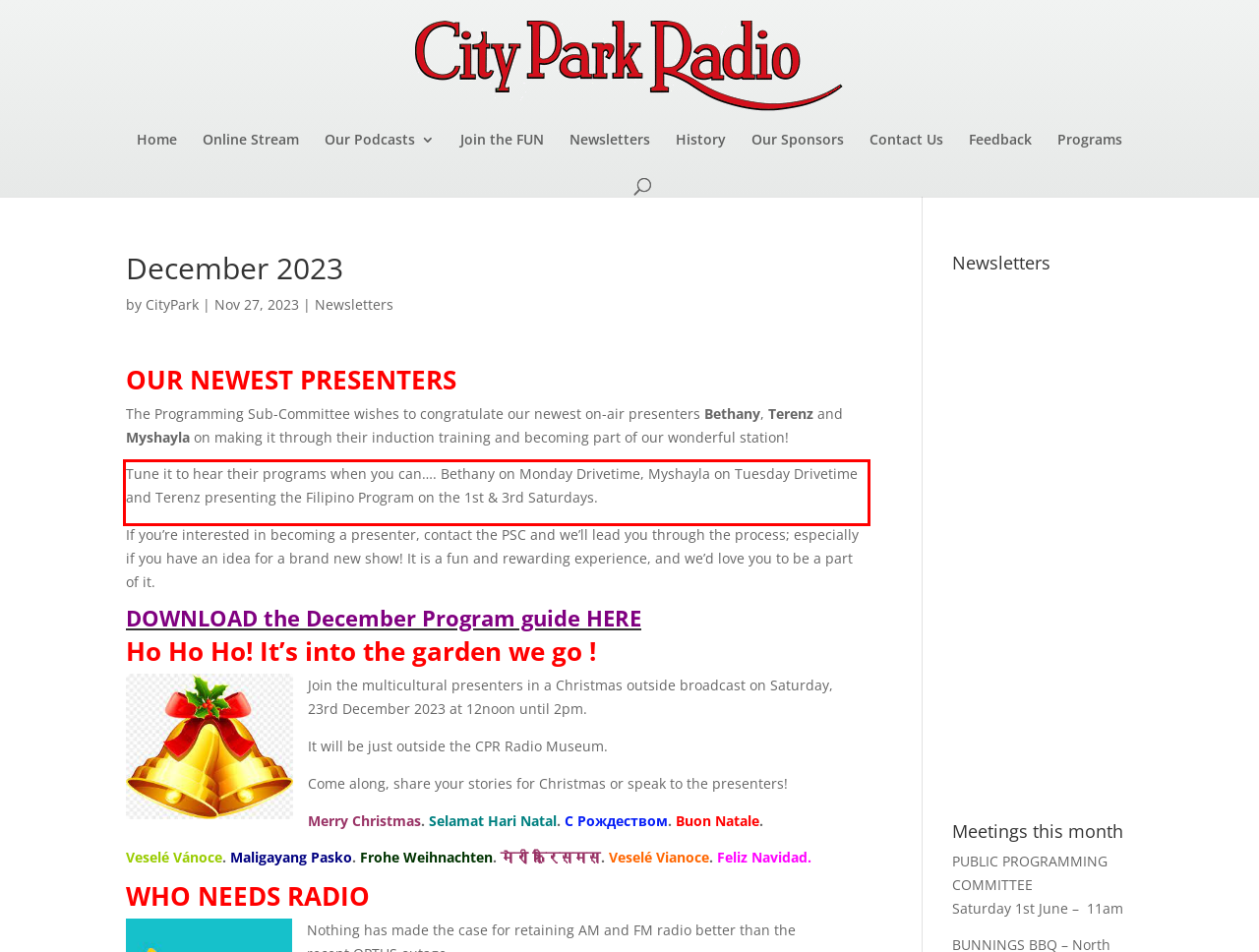Given a screenshot of a webpage containing a red bounding box, perform OCR on the text within this red bounding box and provide the text content.

Tune it to hear their programs when you can…. Bethany on Monday Drivetime, Myshayla on Tuesday Drivetime and Terenz presenting the Filipino Program on the 1st & 3rd Saturdays.